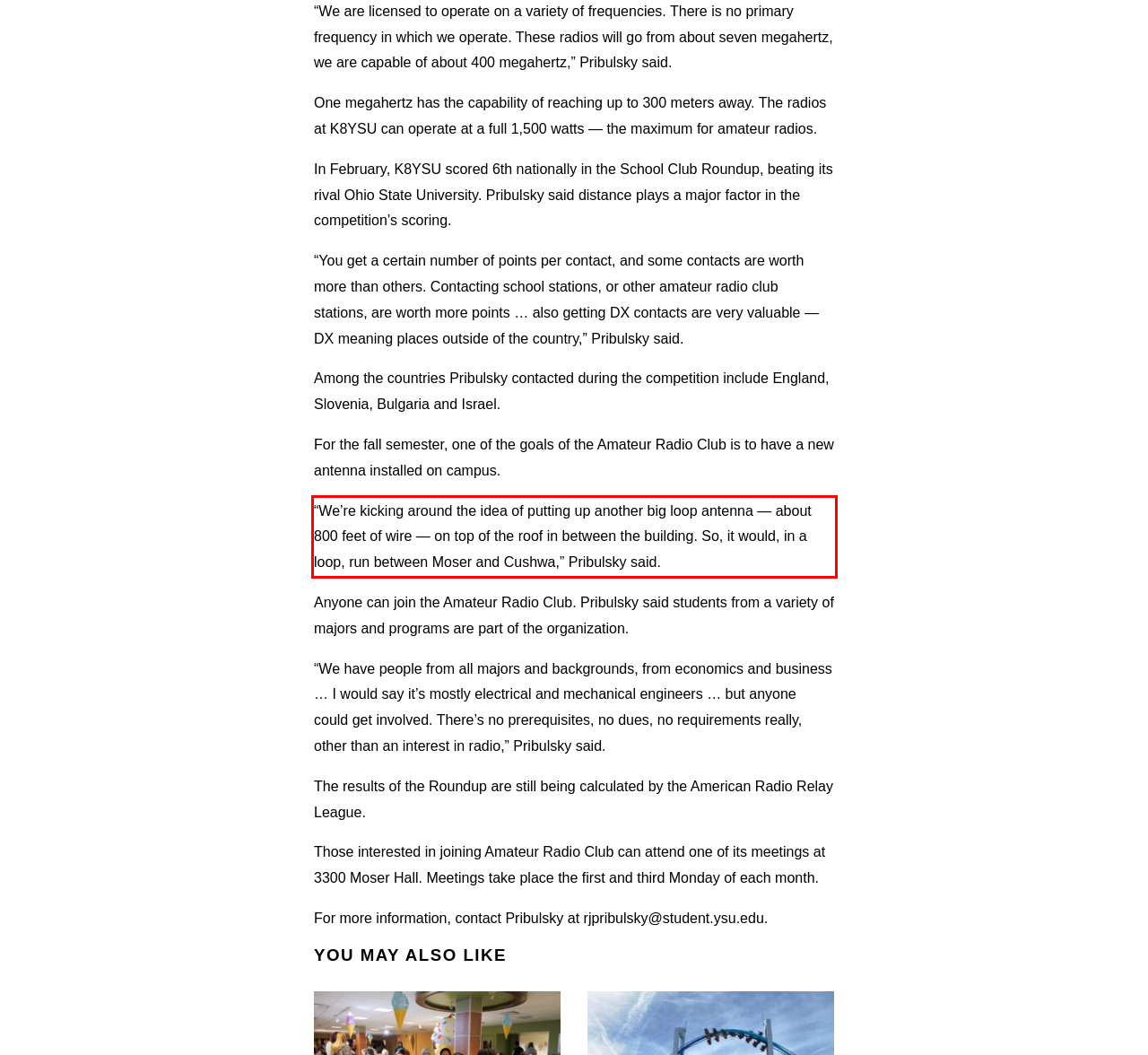In the given screenshot, locate the red bounding box and extract the text content from within it.

“We’re kicking around the idea of putting up another big loop antenna — about 800 feet of wire — on top of the roof in between the building. So, it would, in a loop, run between Moser and Cushwa,” Pribulsky said.